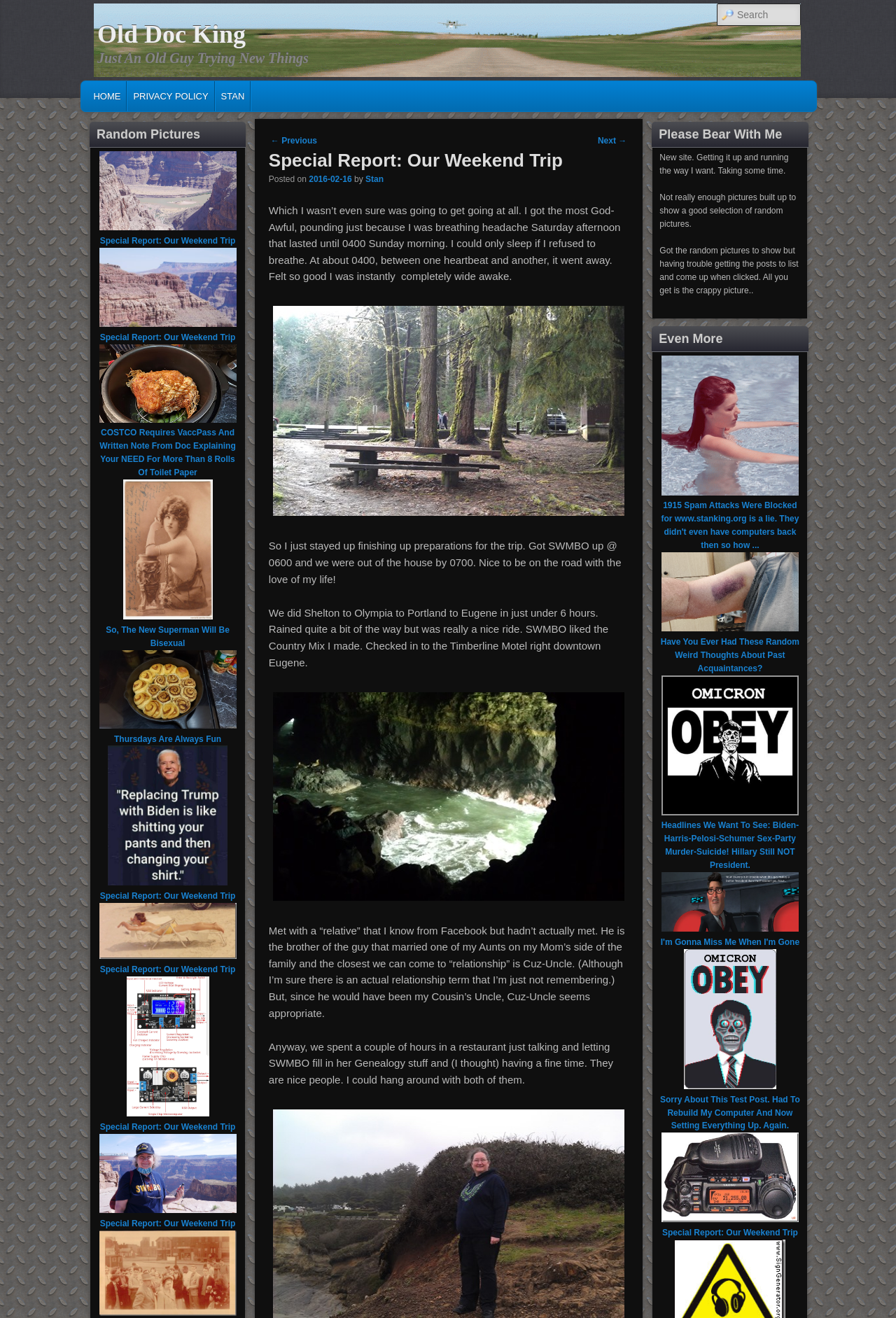Determine the bounding box coordinates of the element's region needed to click to follow the instruction: "read the 'Please Bear With Me' message". Provide these coordinates as four float numbers between 0 and 1, formatted as [left, top, right, bottom].

[0.728, 0.092, 0.902, 0.112]